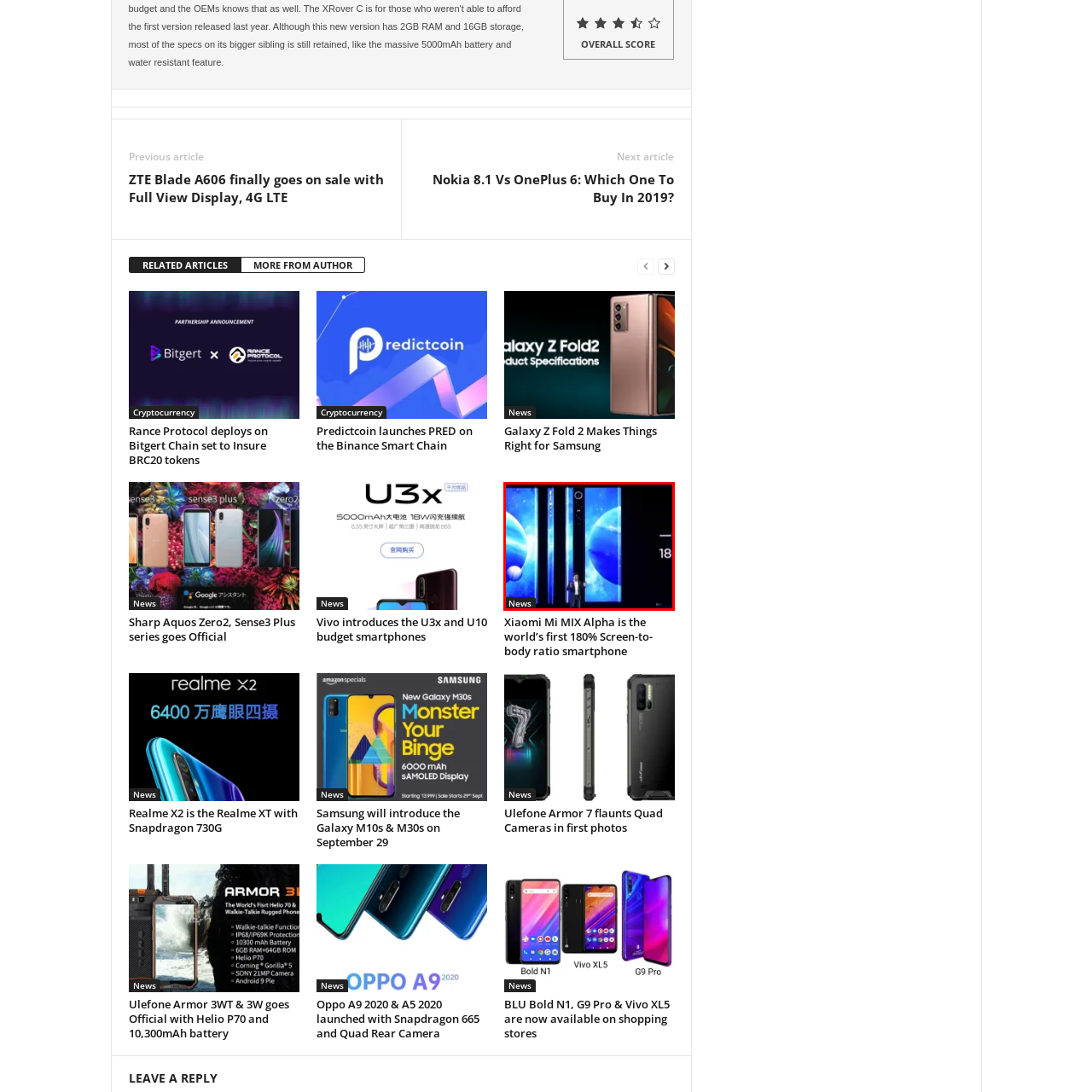What is the purpose of the bold graphics behind the speaker?
Direct your attention to the image marked by the red bounding box and provide a detailed answer based on the visual details available.

The caption states that the bold graphics behind the speaker emphasize the device's cutting-edge features, making it a focal point of interest in the realm of mobile technology.